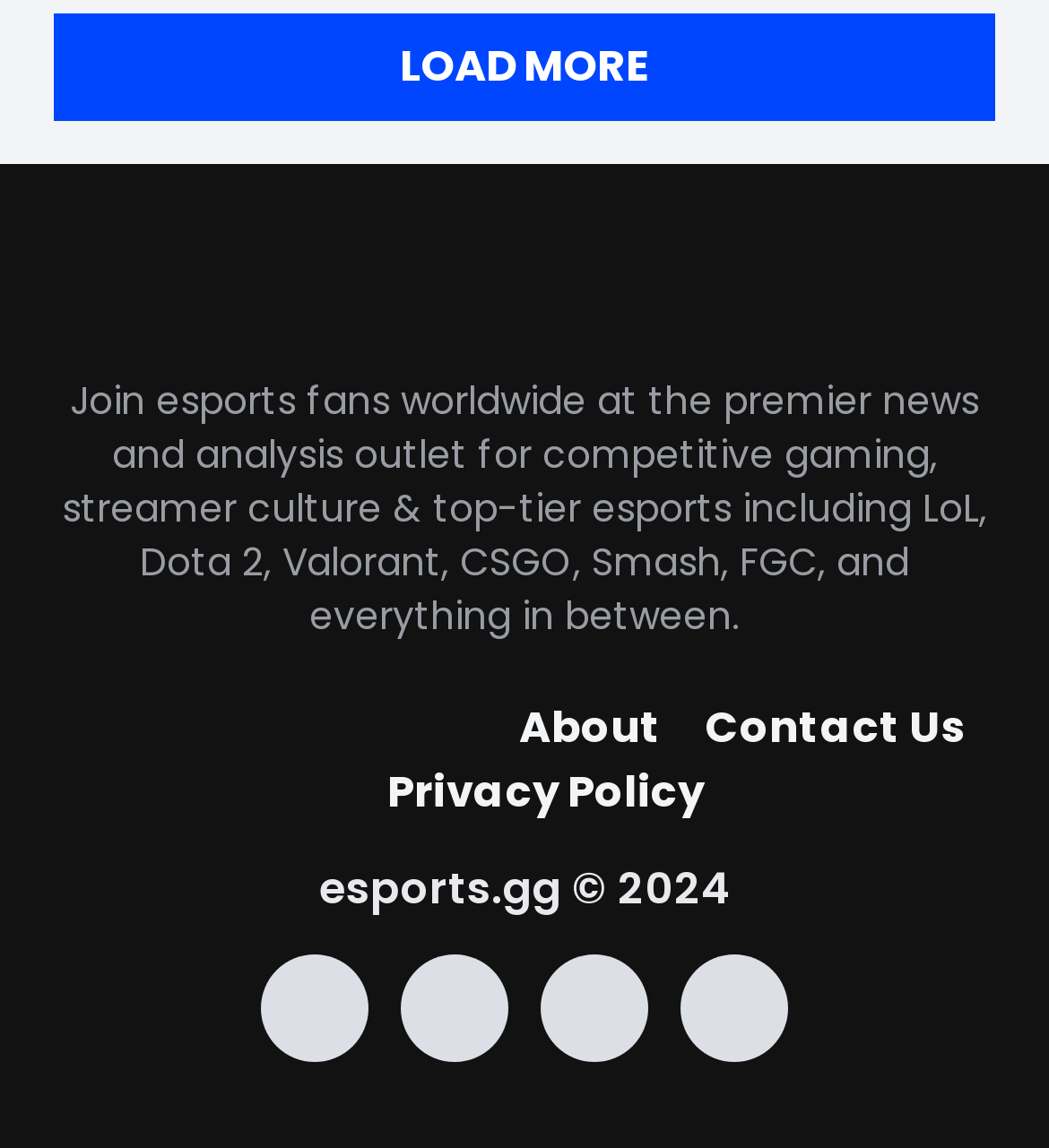Predict the bounding box coordinates of the area that should be clicked to accomplish the following instruction: "Click the LOAD MORE button". The bounding box coordinates should consist of four float numbers between 0 and 1, i.e., [left, top, right, bottom].

[0.051, 0.012, 0.949, 0.105]